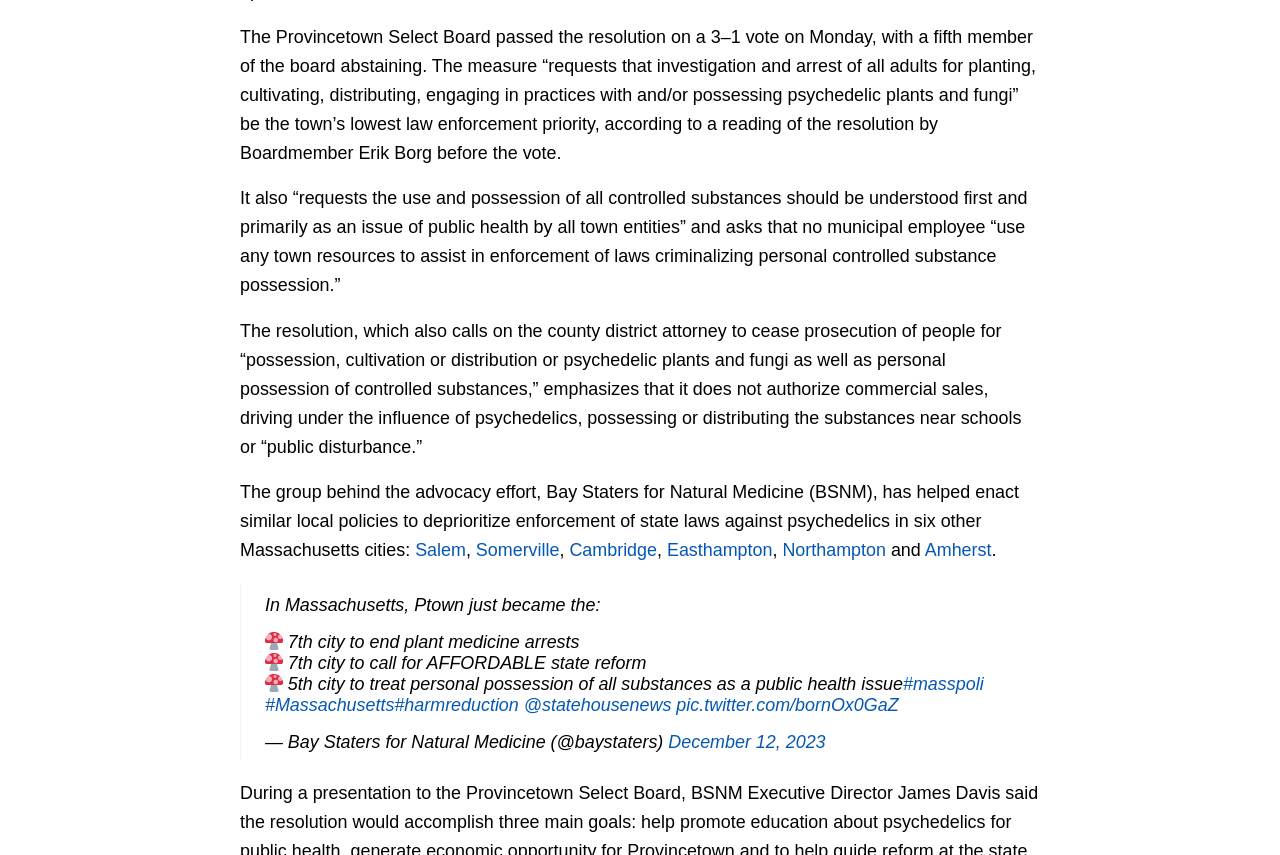Refer to the screenshot and answer the following question in detail:
What is the name of the group behind the advocacy effort?

The name of the group is mentioned in the fourth paragraph, which states 'The group behind the advocacy effort, Bay Staters for Natural Medicine (BSNM), has helped enact similar local policies to deprioritize enforcement of state laws against psychedelics in six other Massachusetts cities:'